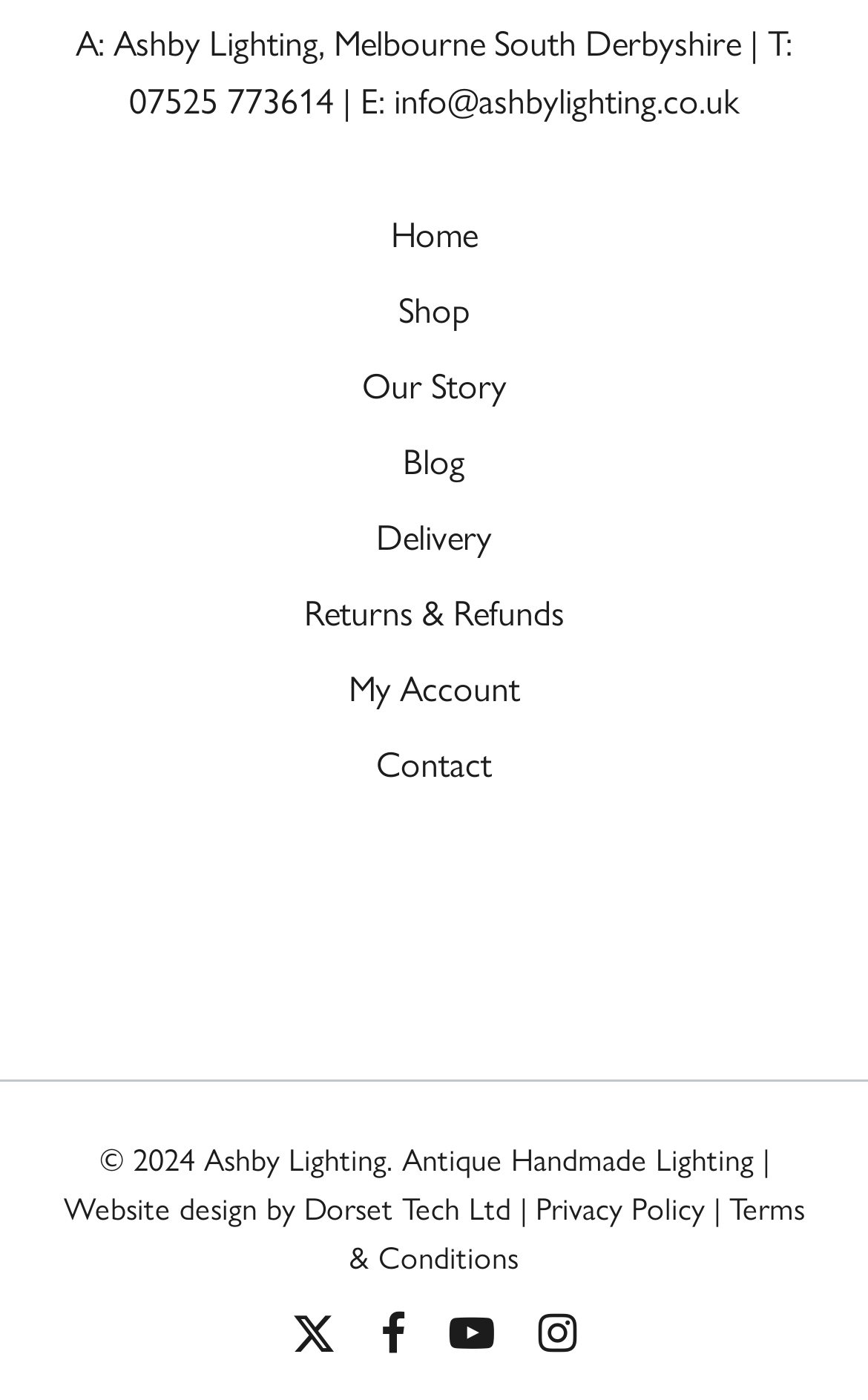Identify the coordinates of the bounding box for the element described below: "instagram". Return the coordinates as four float numbers between 0 and 1: [left, top, right, bottom].

[0.621, 0.93, 0.664, 0.968]